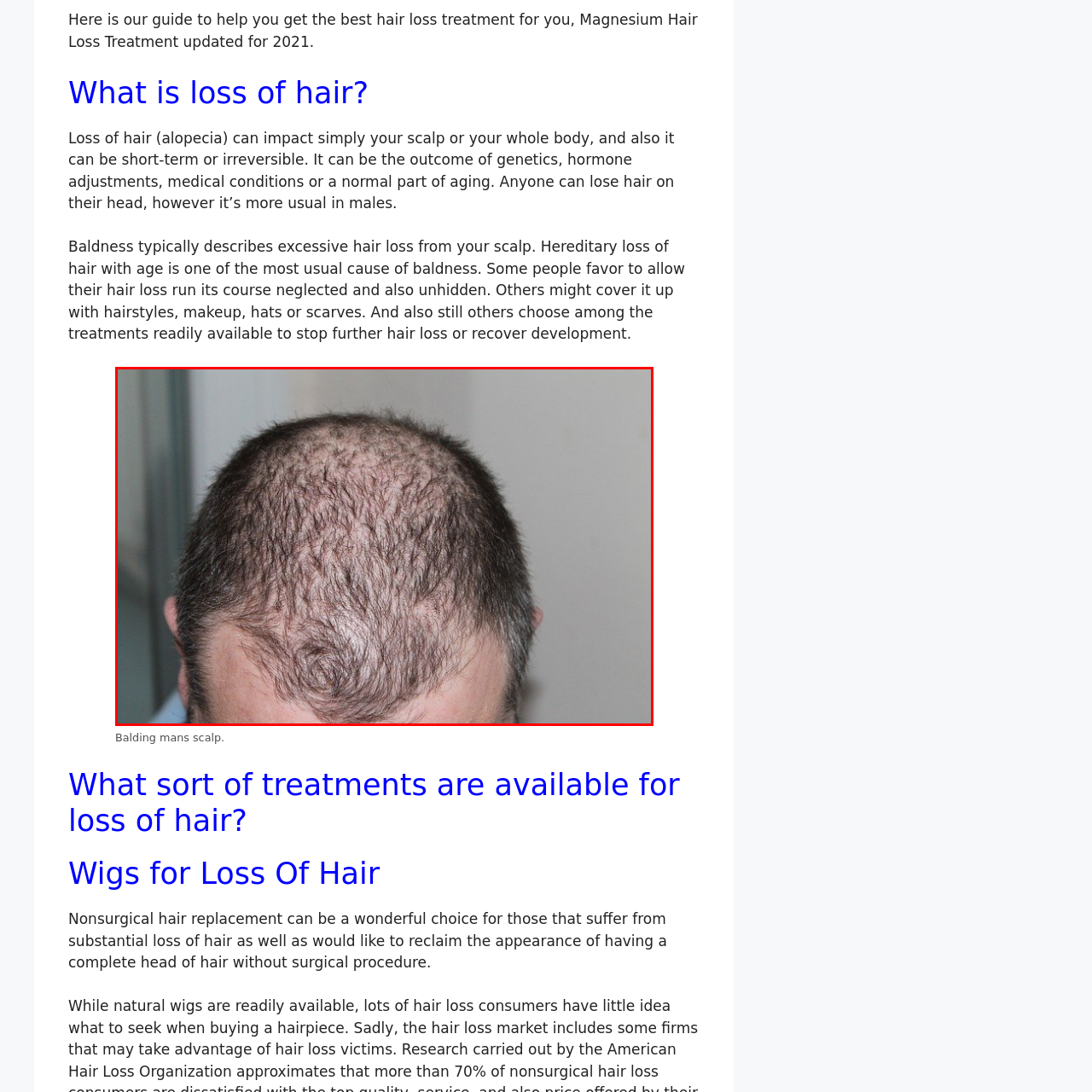Explain in detail what is depicted in the image enclosed by the red boundary.

The image depicts the scalp of a man experiencing noticeable hair thinning or loss, often referred to as balding. The perspective focuses on the top of his head, showcasing sparse hair, particularly in the crown area, which highlights the effects of hair loss. This visual representation aligns with the theme of hair loss treatments, illustrating the impact of conditions like alopecia. The accompanying content discusses various approaches to managing hair loss, including treatments and concealed styles, emphasizing the importance of finding suitable solutions for individuals facing similar challenges.